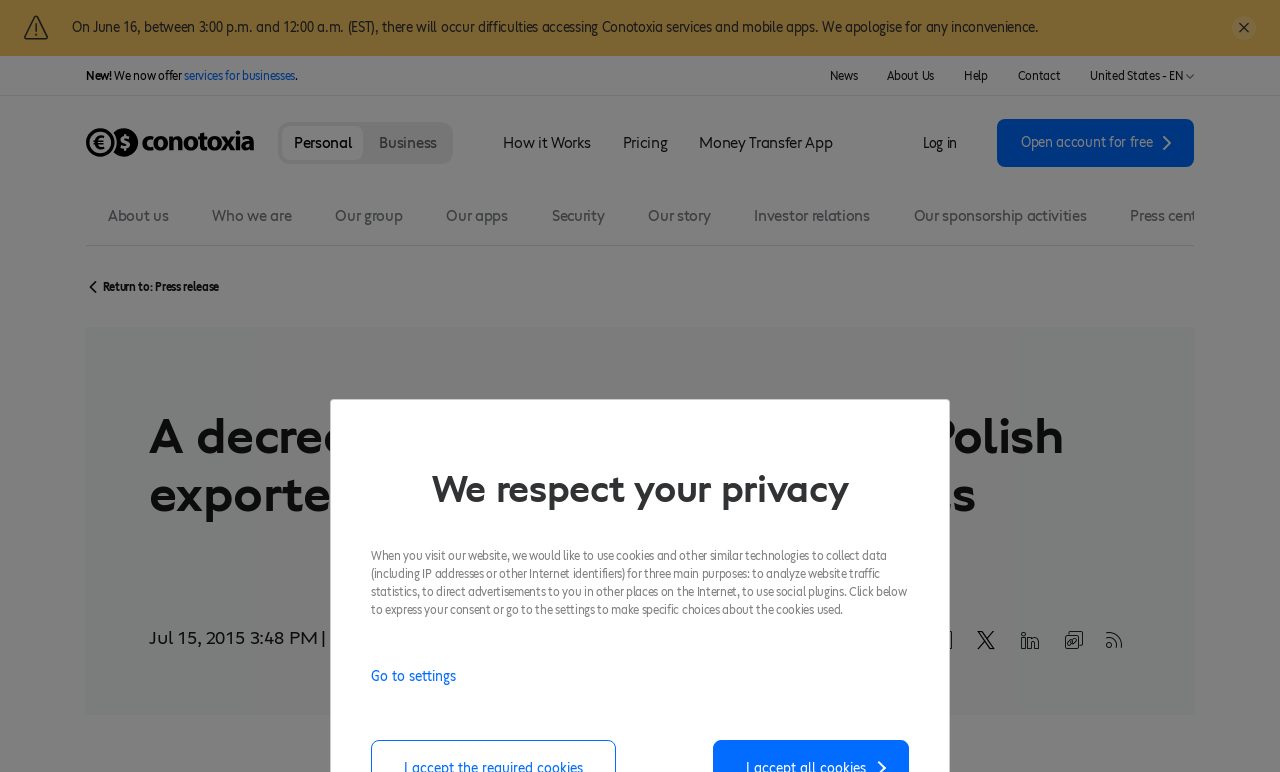What is the topic of the press release?
Refer to the image and respond with a one-word or short-phrase answer.

Polish exporters on Scandinavian markets